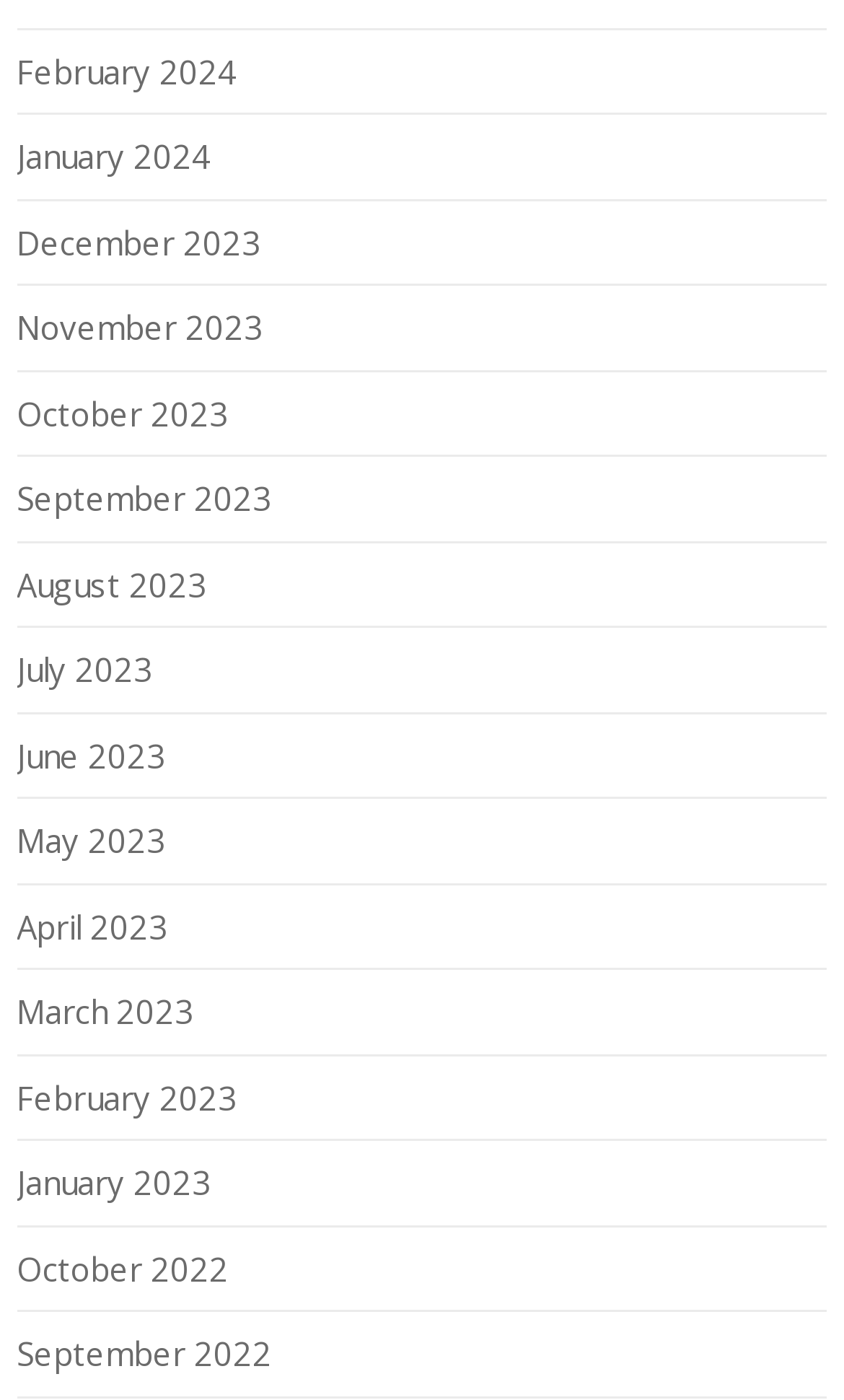Please specify the bounding box coordinates of the clickable region to carry out the following instruction: "Access September 2023". The coordinates should be four float numbers between 0 and 1, in the format [left, top, right, bottom].

[0.02, 0.34, 0.323, 0.371]